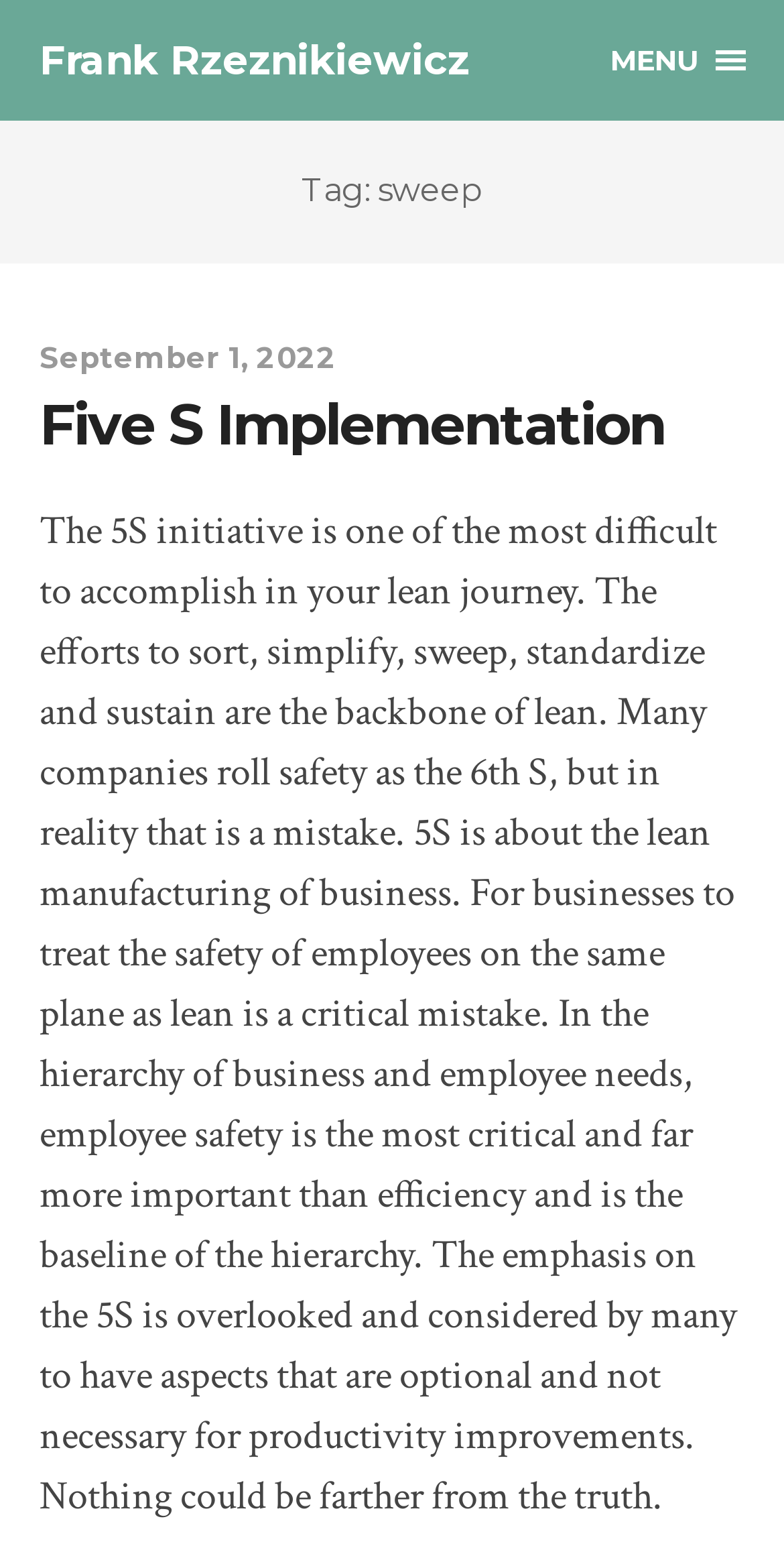What is the focus of 5S initiative?
Answer the question based on the image using a single word or a brief phrase.

lean manufacturing of business